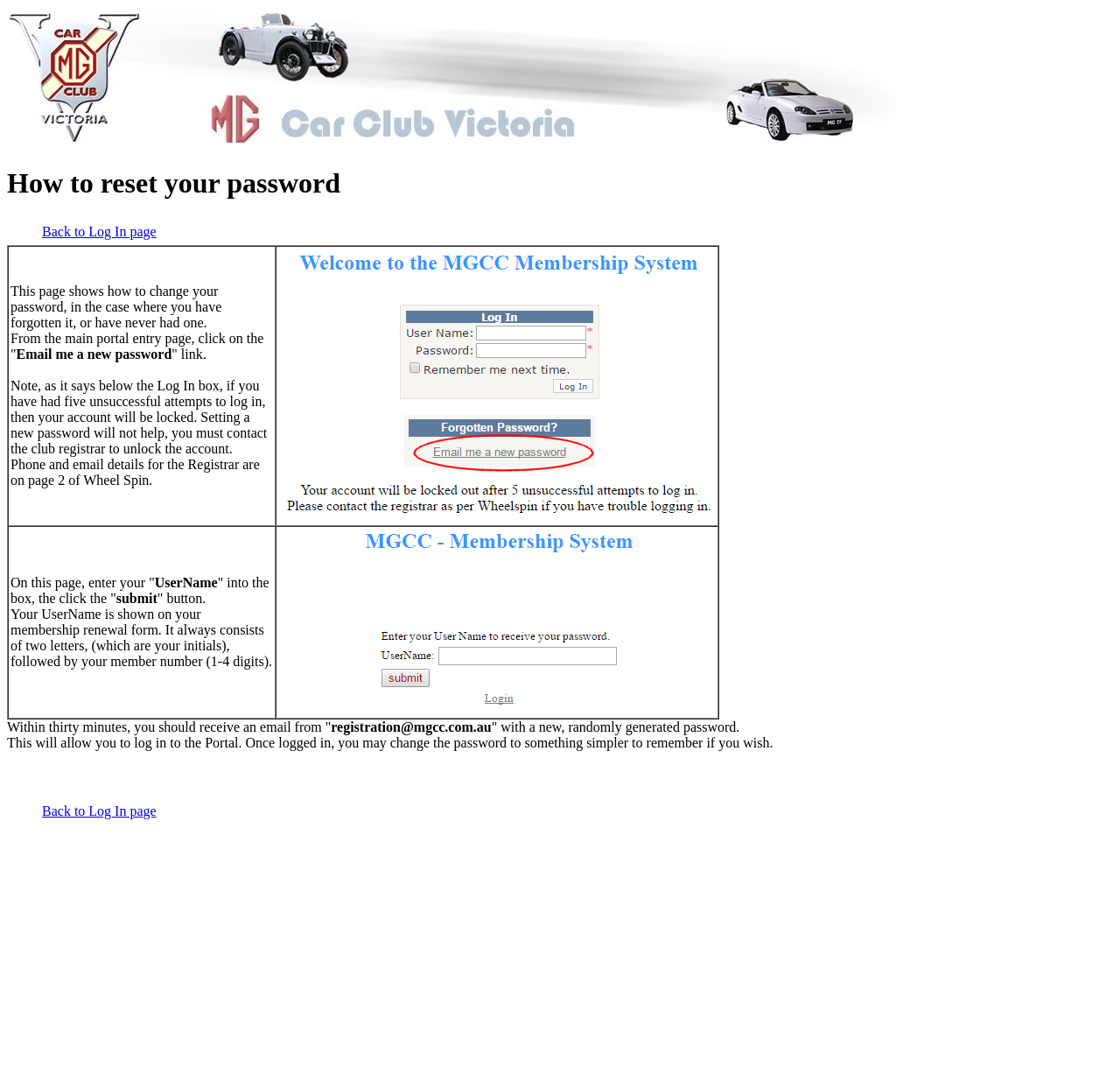Respond with a single word or phrase to the following question: How long does it take to receive a new password?

Within thirty minutes